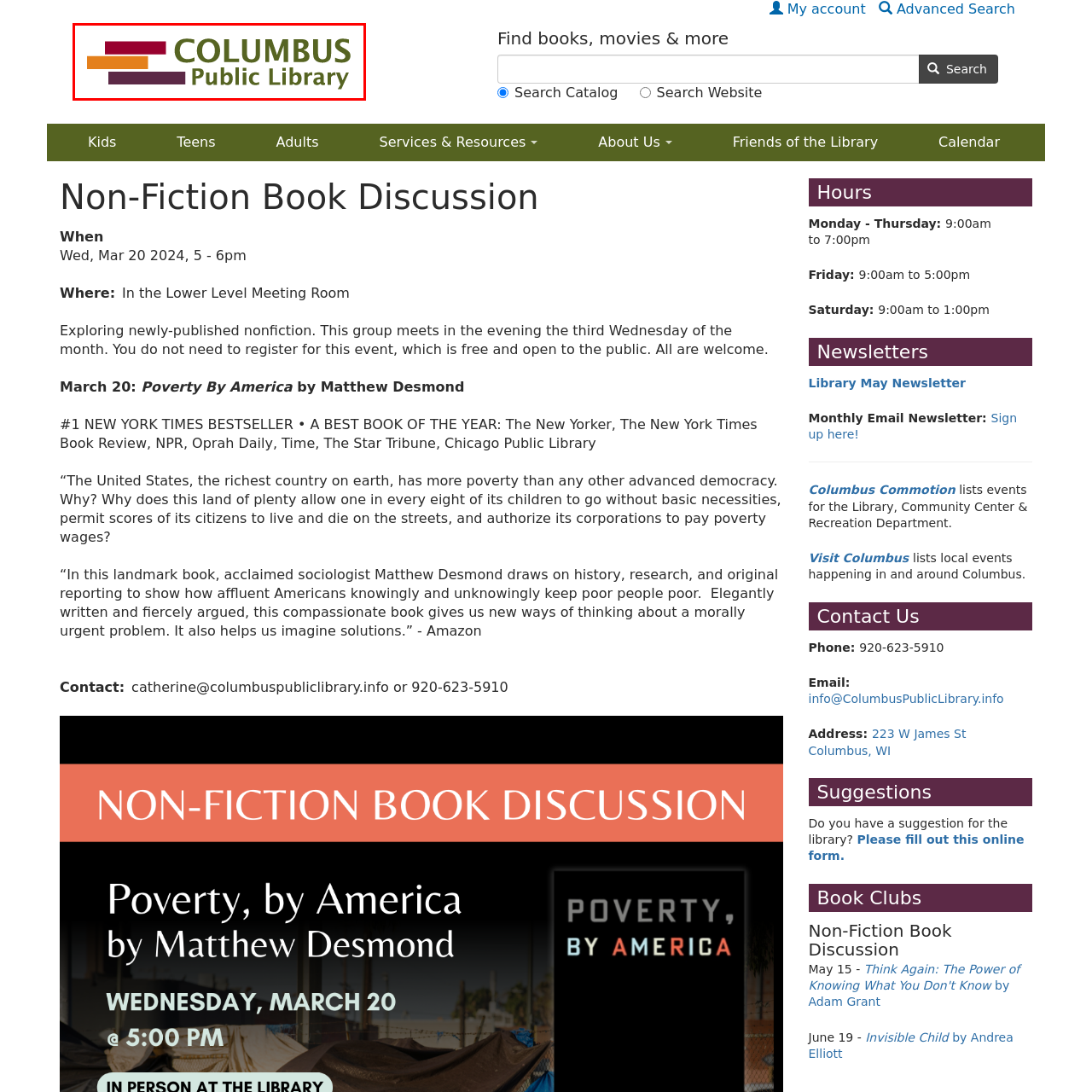Provide an elaborate description of the visual elements present in the image enclosed by the red boundary.

The image features the logo of the Columbus Public Library, incorporating a contemporary design with a combination of bold colors. The word "COLUMBUS" is prominently displayed in large, green letters, signifying the library's identity. Below it, "Public Library" is written in a smaller, less emphasized font, maintaining legibility and professionalism. The logo is complemented by stylized bars in vibrant hues of maroon, orange, and dark purple, which add a dynamic aesthetic. This logo effectively represents the library's commitment to providing accessible resources and services to the community it serves.